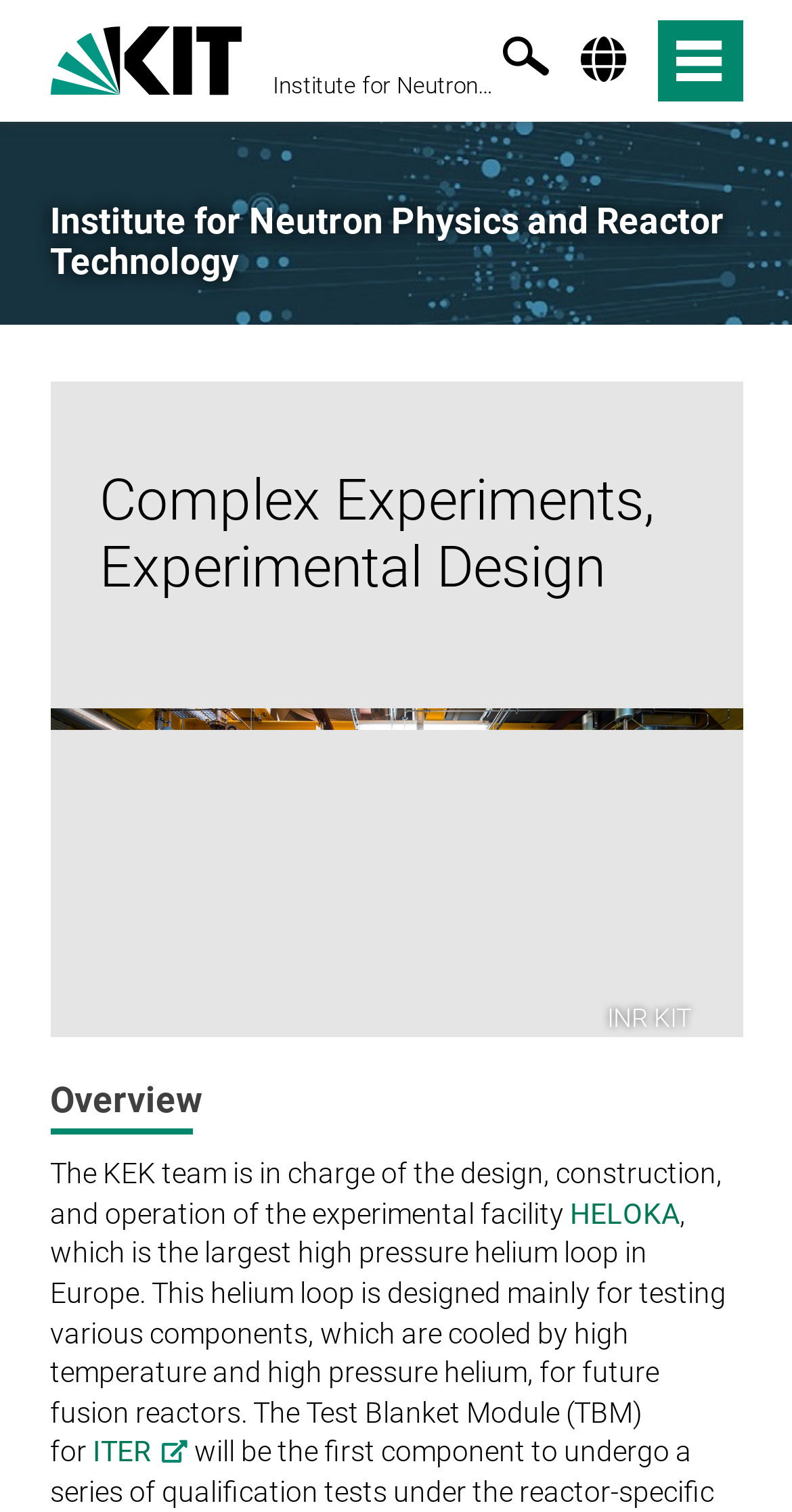What is the TBM for?
Answer the question using a single word or phrase, according to the image.

ITER